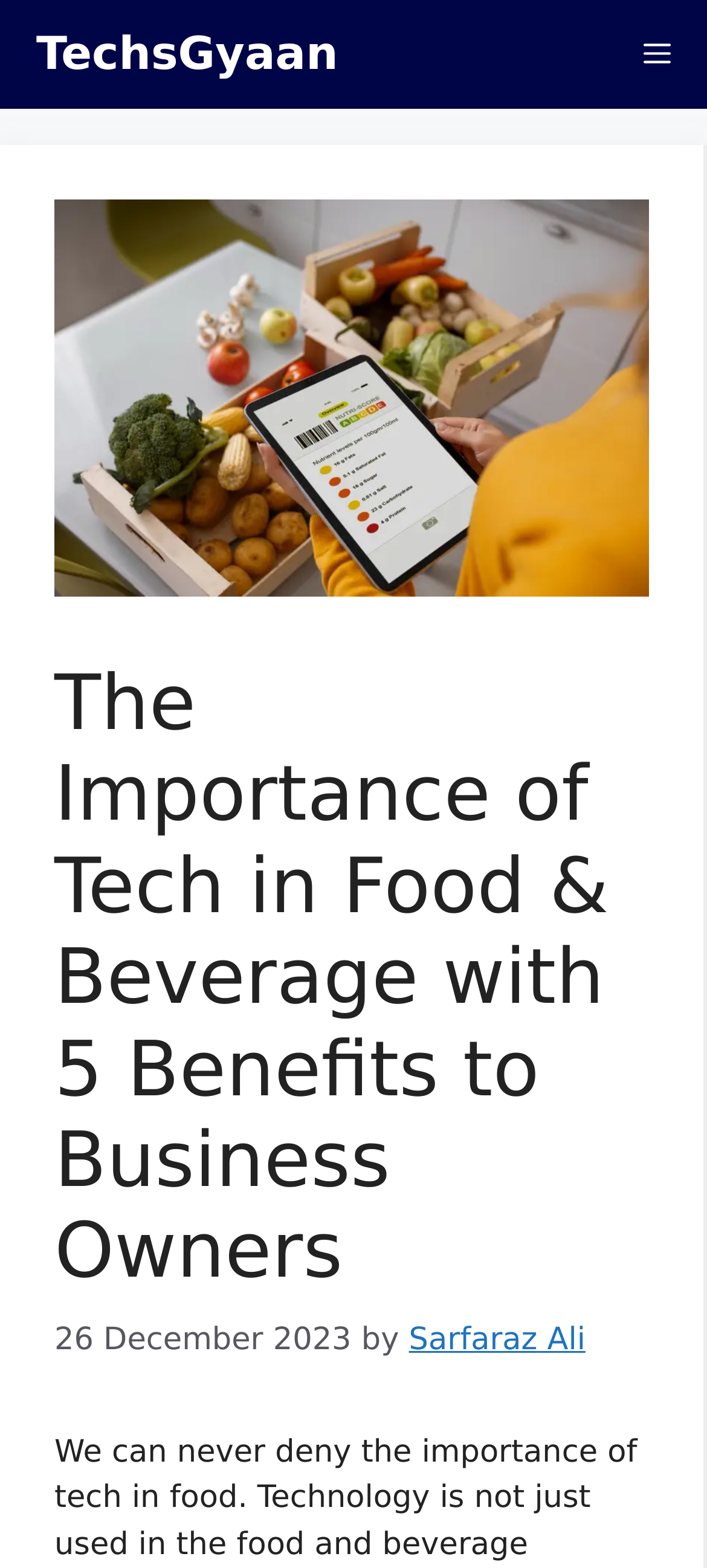Who is the author of the article?
Examine the screenshot and reply with a single word or phrase.

Sarfaraz Ali